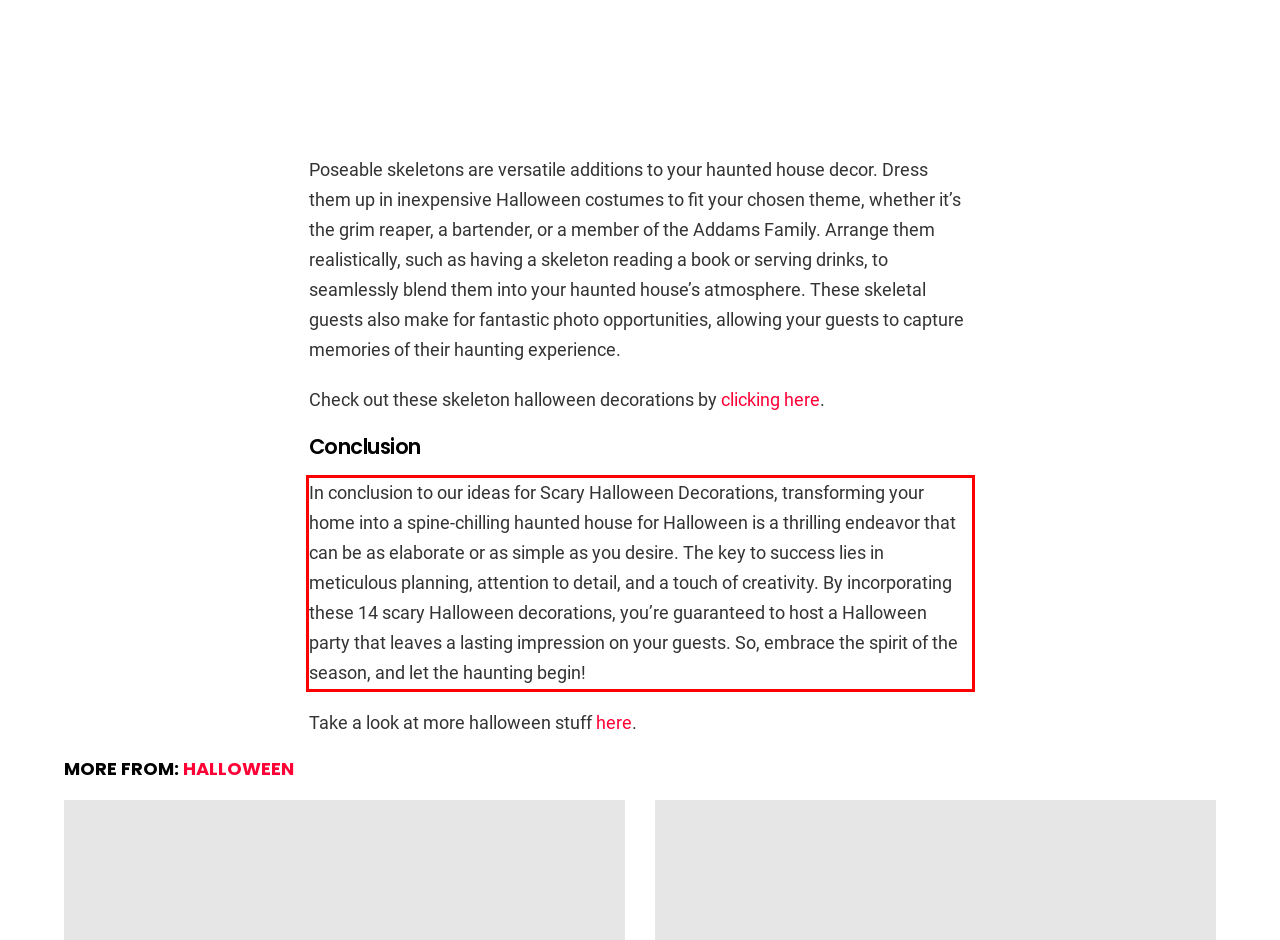Given a screenshot of a webpage containing a red rectangle bounding box, extract and provide the text content found within the red bounding box.

In conclusion to our ideas for Scary Halloween Decorations, transforming your home into a spine-chilling haunted house for Halloween is a thrilling endeavor that can be as elaborate or as simple as you desire. The key to success lies in meticulous planning, attention to detail, and a touch of creativity. By incorporating these 14 scary Halloween decorations, you’re guaranteed to host a Halloween party that leaves a lasting impression on your guests. So, embrace the spirit of the season, and let the haunting begin!